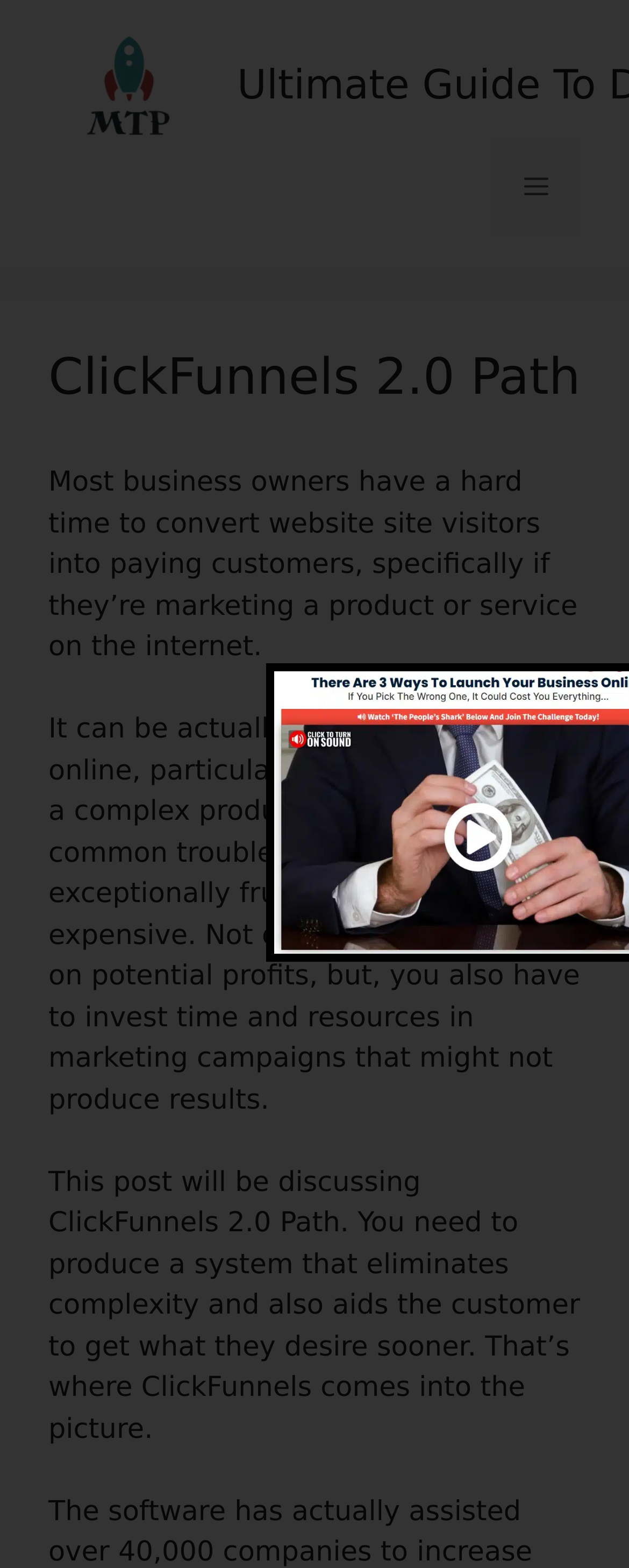What is the ultimate goal of using ClickFunnels?
Answer the question with a detailed explanation, including all necessary information.

Based on the context of the webpage and the text 'This post will be discussing ClickFunnels 2.0 Path. You need to produce a system that eliminates complexity and also aids the customer to get what they desire sooner.', it is clear that the ultimate goal of using ClickFunnels is to make sales online.